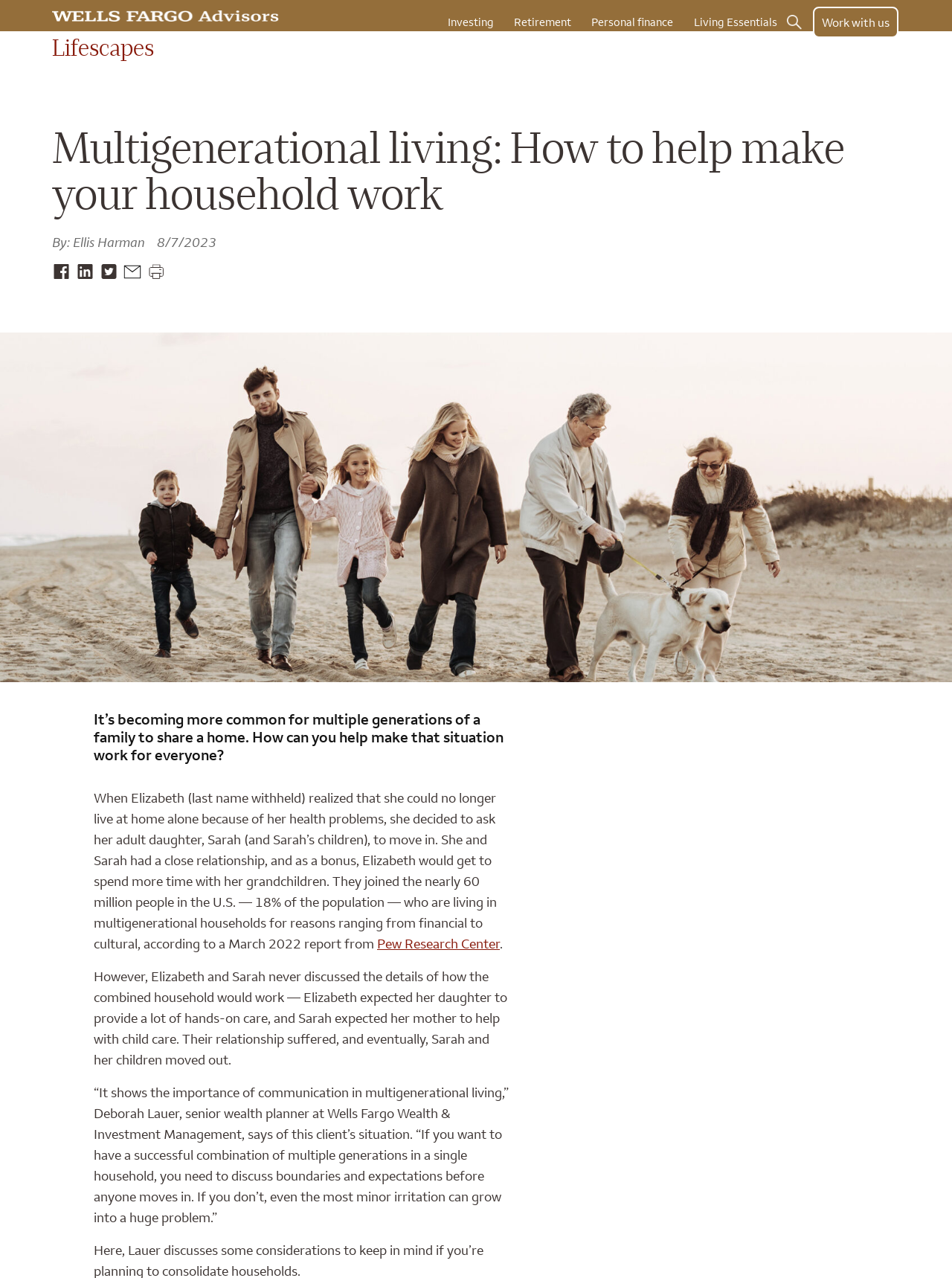Please identify the bounding box coordinates of the element I need to click to follow this instruction: "Click on the 'Wells Fargo Homepage' link".

[0.055, 0.01, 0.293, 0.02]